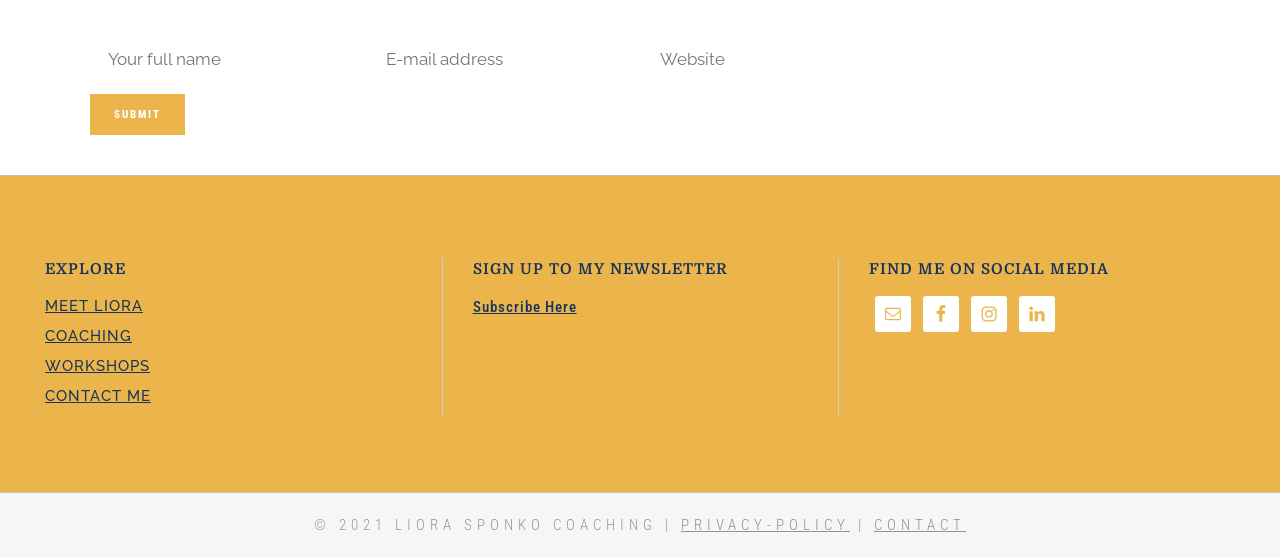Please locate the bounding box coordinates of the element that should be clicked to complete the given instruction: "Find LIORA on Facebook".

[0.721, 0.53, 0.749, 0.595]